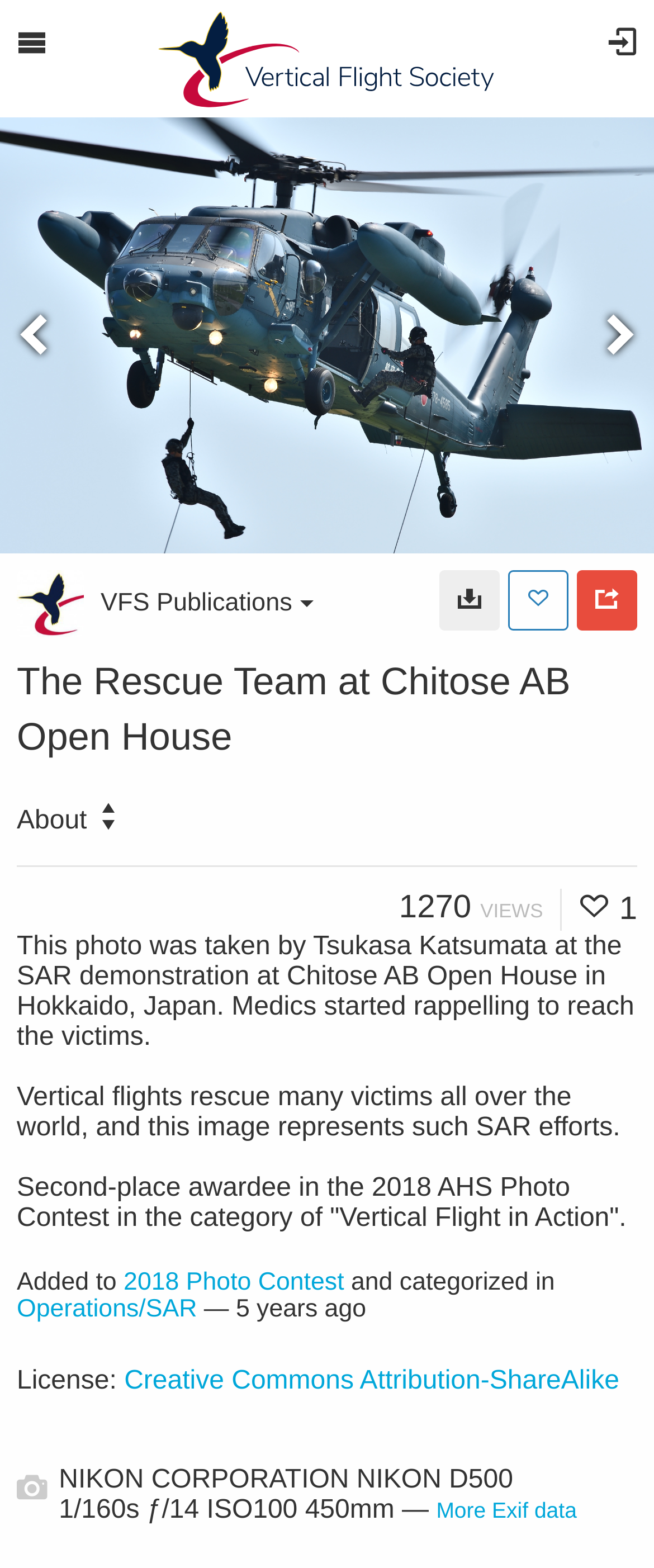What is the name of the photographer?
Give a detailed and exhaustive answer to the question.

The photographer's name is mentioned in the image description, which is 'This photo was taken by Tsukasa Katsumata at the SAR demonstration at Chitose AB Open House in Hokkaido, Japan.'